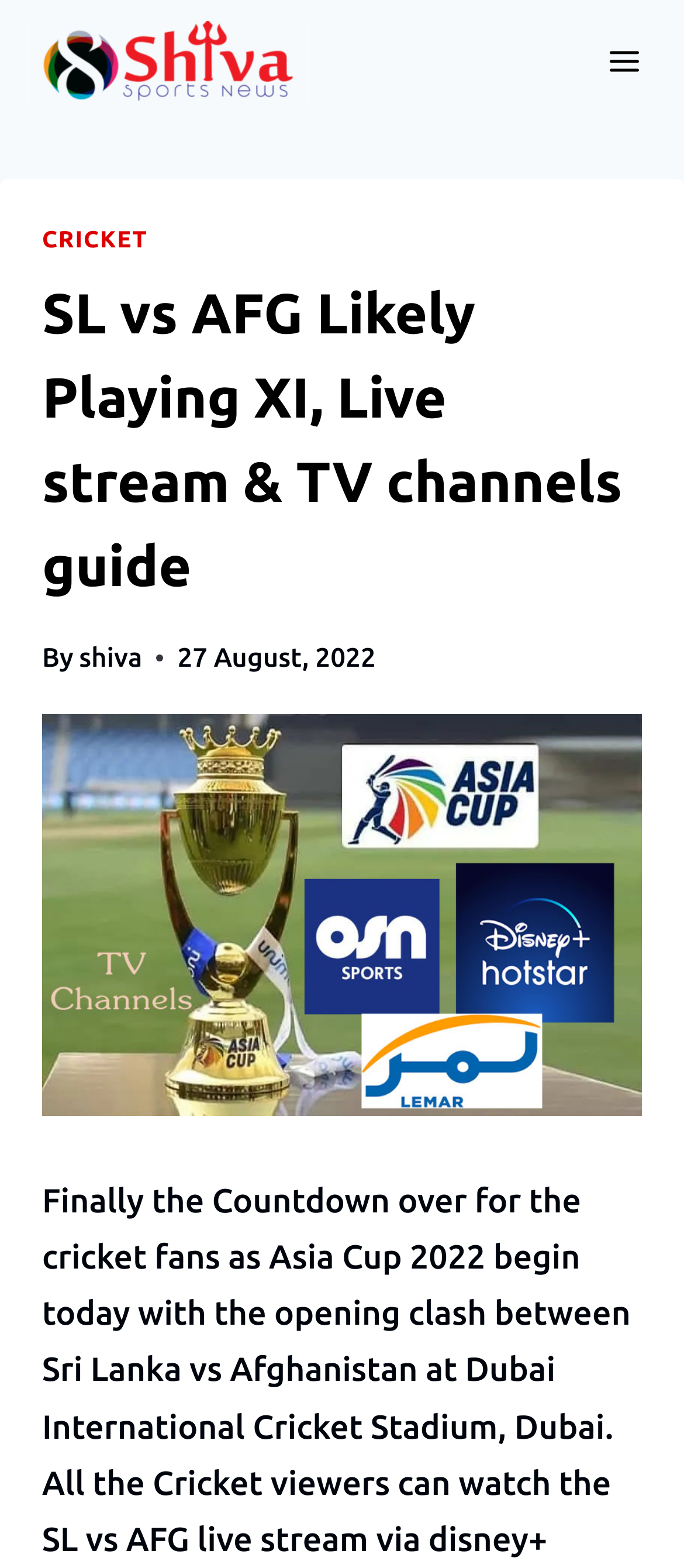What is the name of the website?
Identify the answer in the screenshot and reply with a single word or phrase.

Shiva Sports News